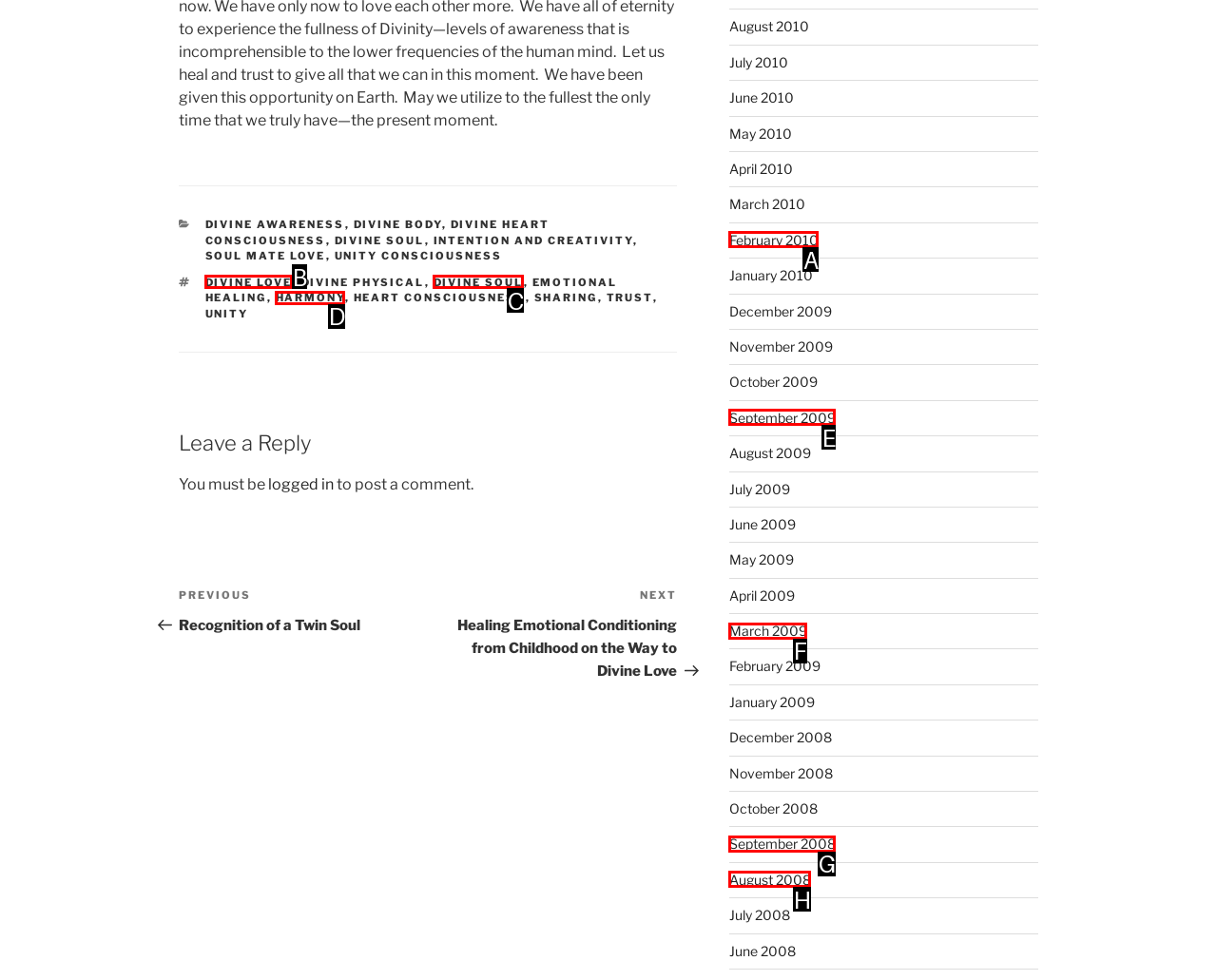Find the HTML element that suits the description: harmony
Indicate your answer with the letter of the matching option from the choices provided.

D